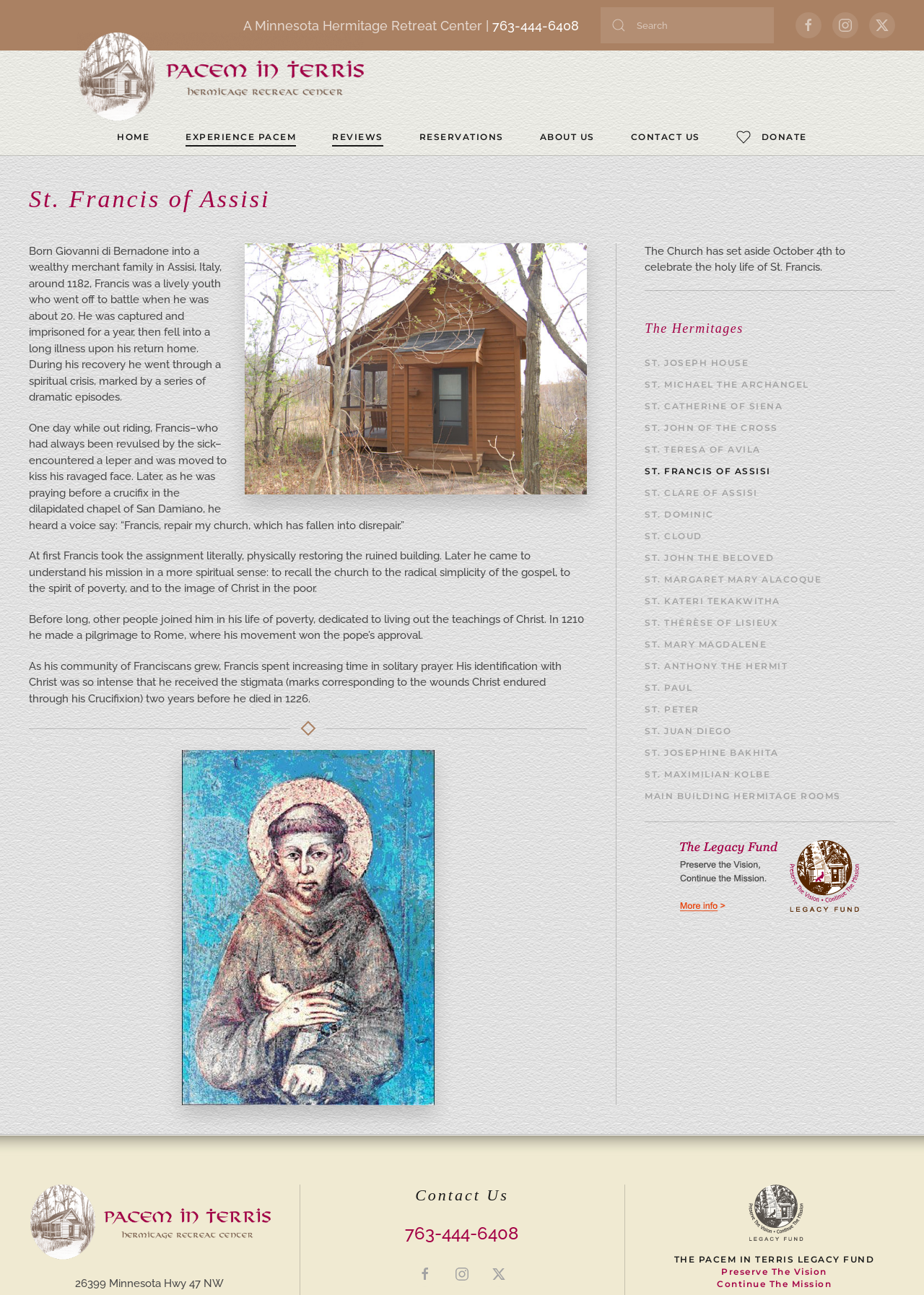Please determine the bounding box coordinates for the UI element described as: "St. Kateri Tekakwitha".

[0.698, 0.456, 0.969, 0.473]